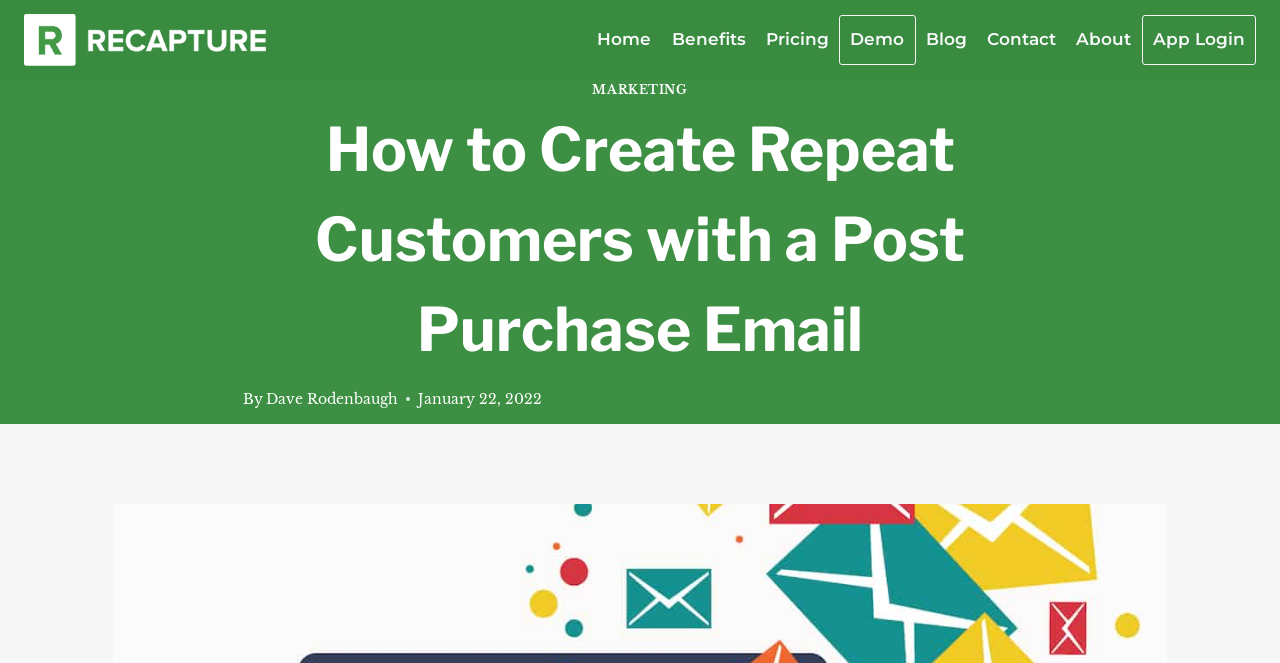Identify the bounding box coordinates of the region that should be clicked to execute the following instruction: "visit Recapture Email Marketing".

[0.019, 0.021, 0.208, 0.099]